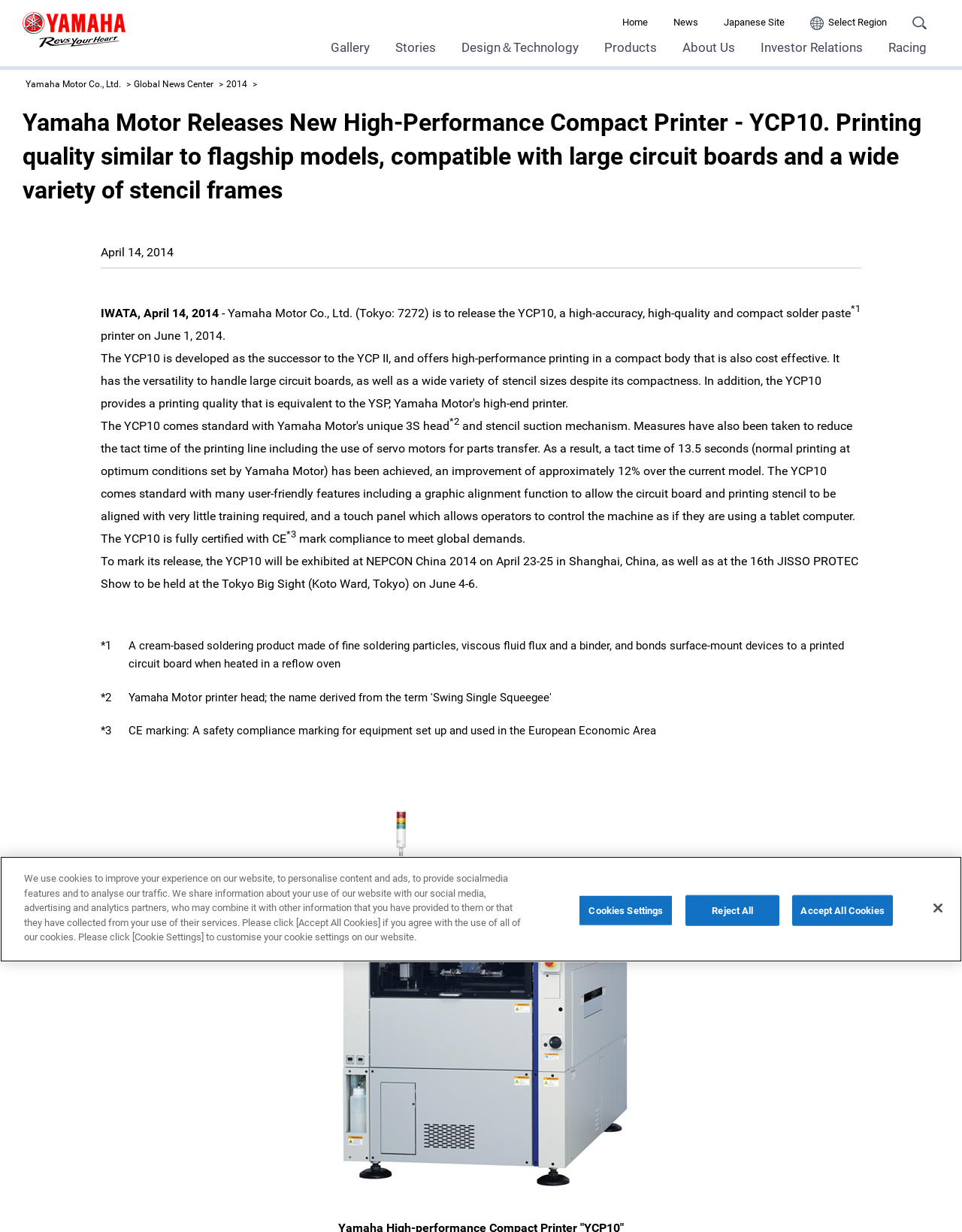Provide a comprehensive description of the webpage.

This webpage is about Yamaha Motor Co., Ltd.'s news release, specifically announcing the release of a new high-performance compact printer, the YCP10. At the top of the page, there is a logo with the text "Yamaha Motor Revs Your Heart" and a navigation menu with links to "Home", "News", "Japanese Site", and "Region Select Region". 

Below the navigation menu, there are several tabs labeled "Gallery", "Stories", "Design＆Technology", "Products", "About Us", "Investor Relations", and "Racing". 

The main content of the page is a news article about the YCP10 printer, which is divided into several sections. The article starts with a heading that includes the title of the news release and a brief summary. Below the heading, there is a paragraph of text that provides more details about the printer, including its features and specifications. 

The article also includes several superscript notes, which are marked with asterisks (*1, *2, *3) and provide additional information about specific terms or concepts mentioned in the article. 

At the bottom of the page, there is a link to "Back to Top" and a section about privacy, which includes a description of the website's cookie policy and buttons to customize cookie settings.